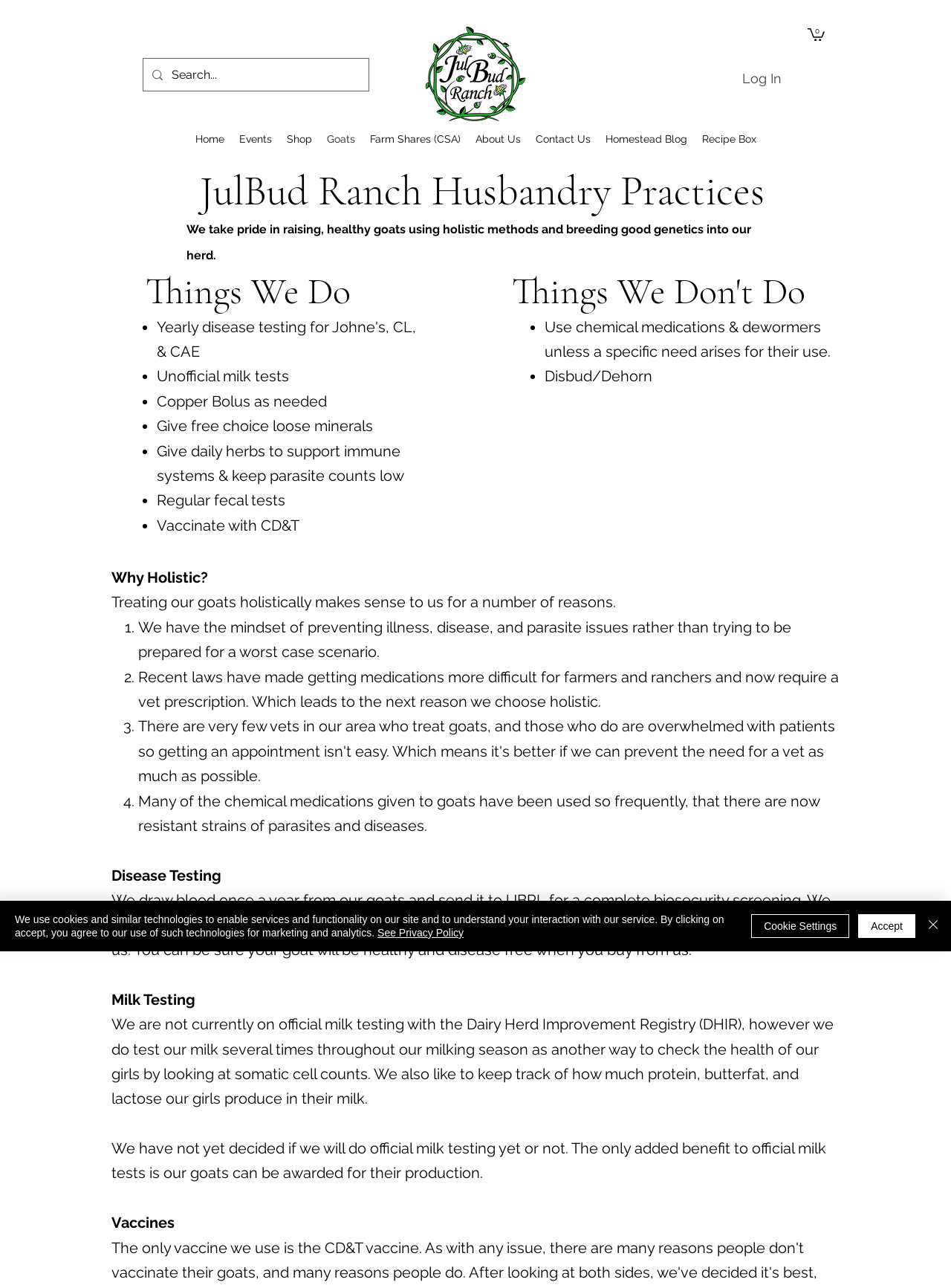Predict the bounding box of the UI element that fits this description: "aria-label="Search..." name="q" placeholder="Search..."".

[0.181, 0.046, 0.355, 0.071]